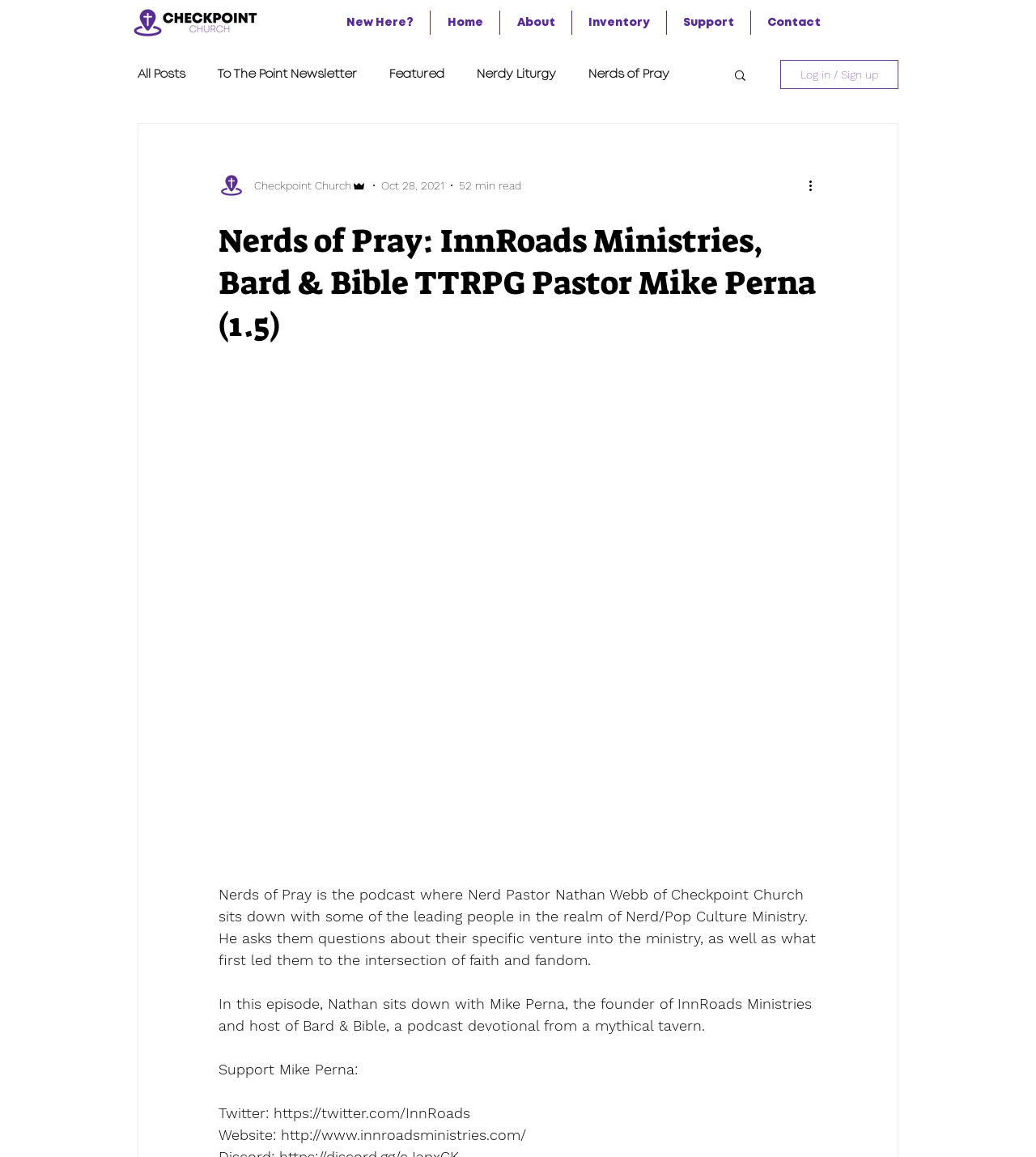Please specify the bounding box coordinates of the element that should be clicked to execute the given instruction: 'Search for something'. Ensure the coordinates are four float numbers between 0 and 1, expressed as [left, top, right, bottom].

[0.707, 0.059, 0.722, 0.073]